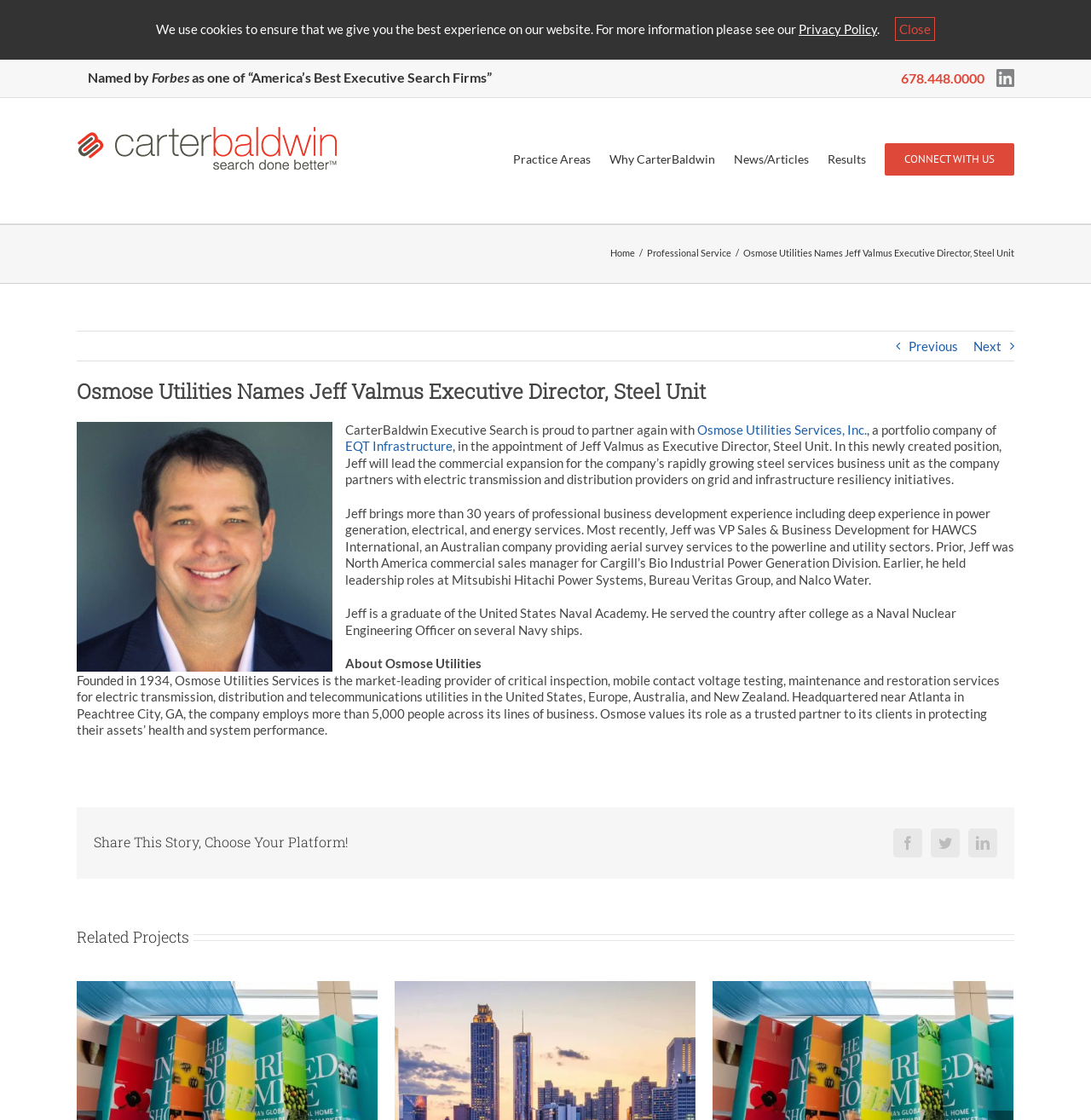How many years of professional business development experience does Jeff Valmus have?
Look at the screenshot and respond with a single word or phrase.

more than 30 years